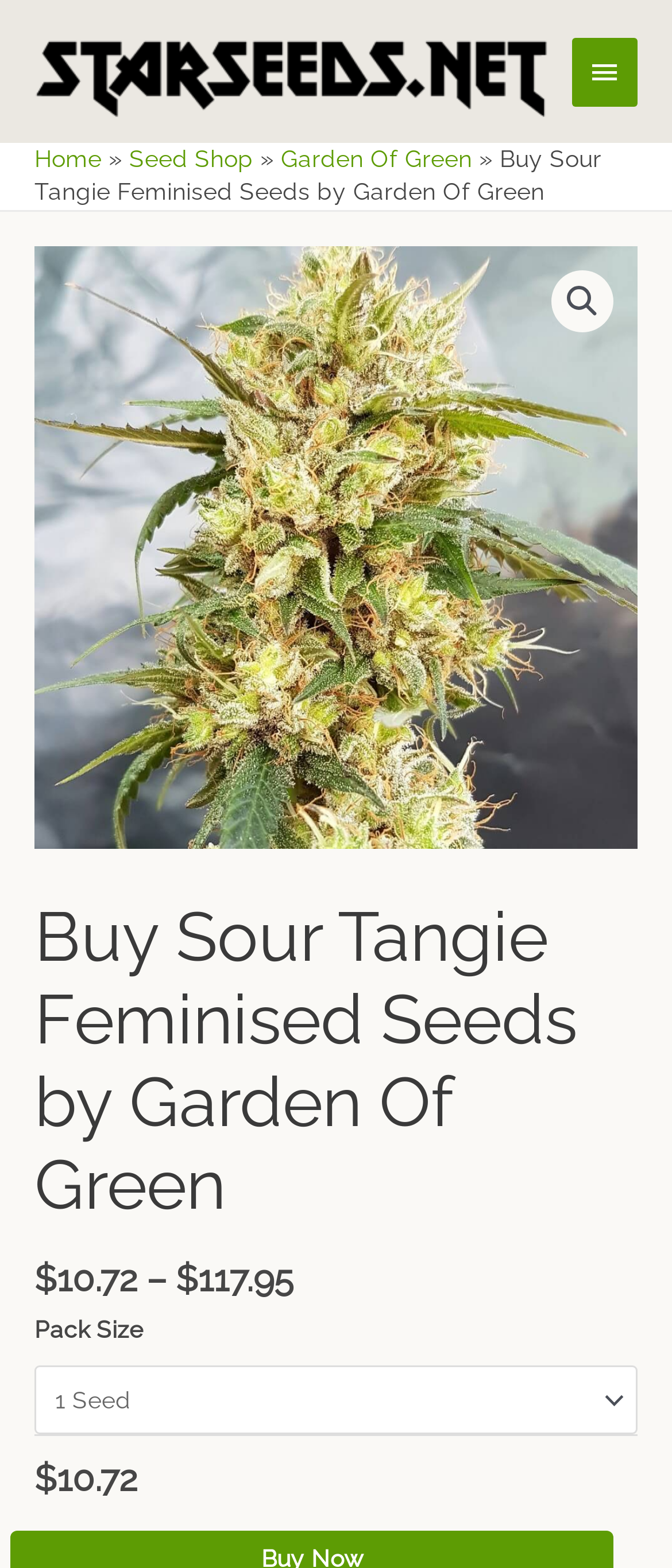What is the logo of the website?
Please respond to the question with a detailed and informative answer.

I found the logo by looking at the image element at the top of the webpage, which has the text 'starseeds.net' associated with it. This suggests that the image is the logo of the website.